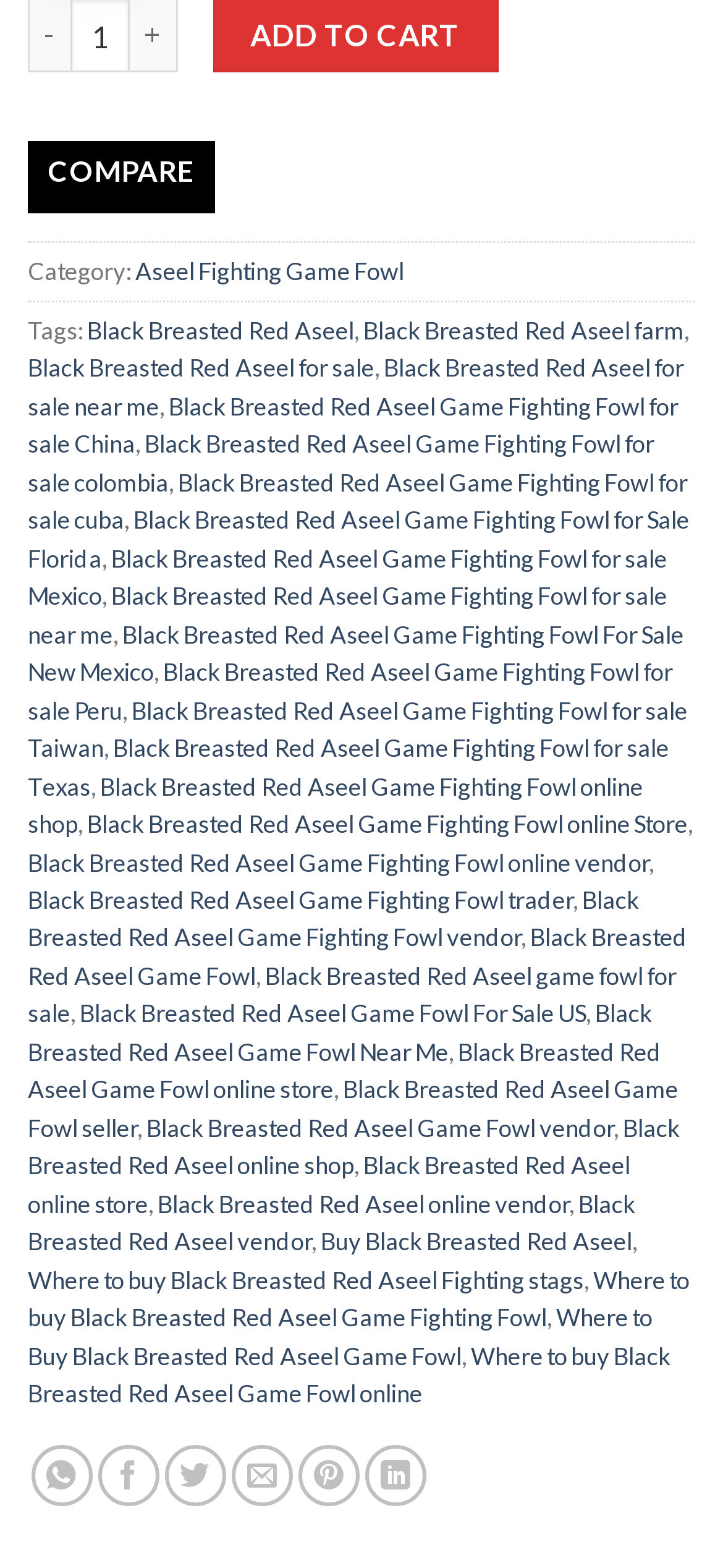Please indicate the bounding box coordinates for the clickable area to complete the following task: "View 'Aseel Fighting Game Fowl' category". The coordinates should be specified as four float numbers between 0 and 1, i.e., [left, top, right, bottom].

[0.187, 0.164, 0.559, 0.183]